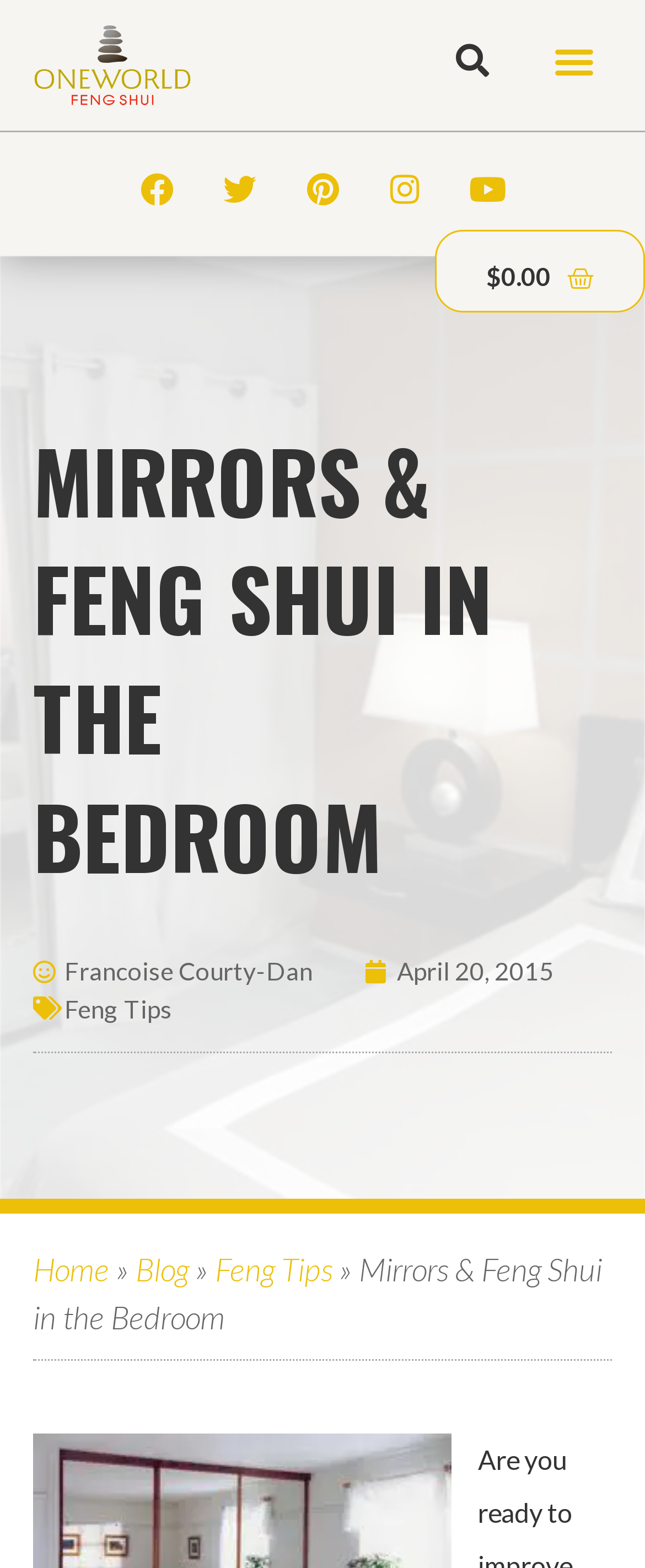Refer to the element description Facebook and identify the corresponding bounding box in the screenshot. Format the coordinates as (top-left x, top-left y, bottom-right x, bottom-right y) with values in the range of 0 to 1.

[0.218, 0.16, 0.321, 0.202]